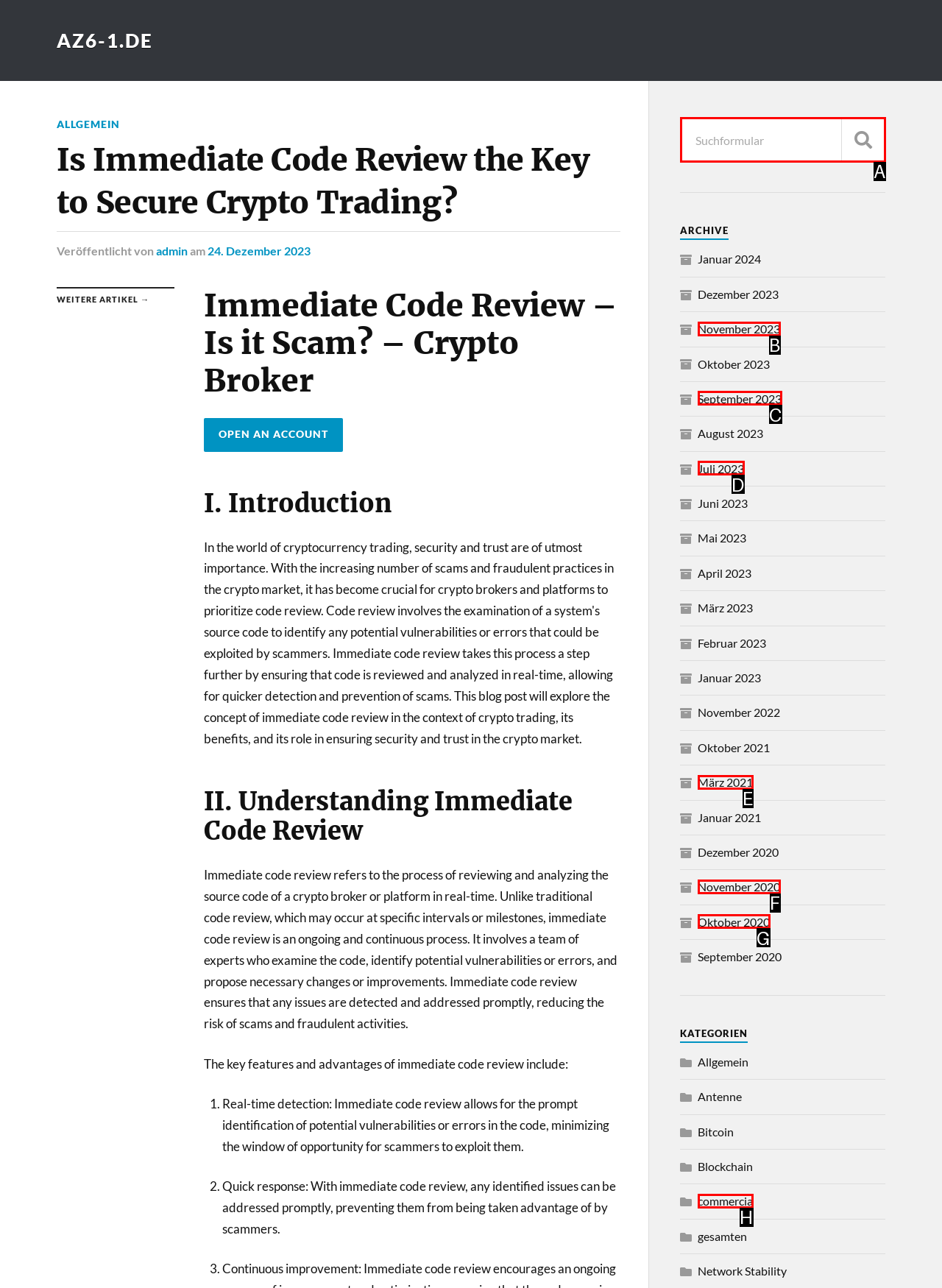Determine which option should be clicked to carry out this task: Search for something using the search box
State the letter of the correct choice from the provided options.

A